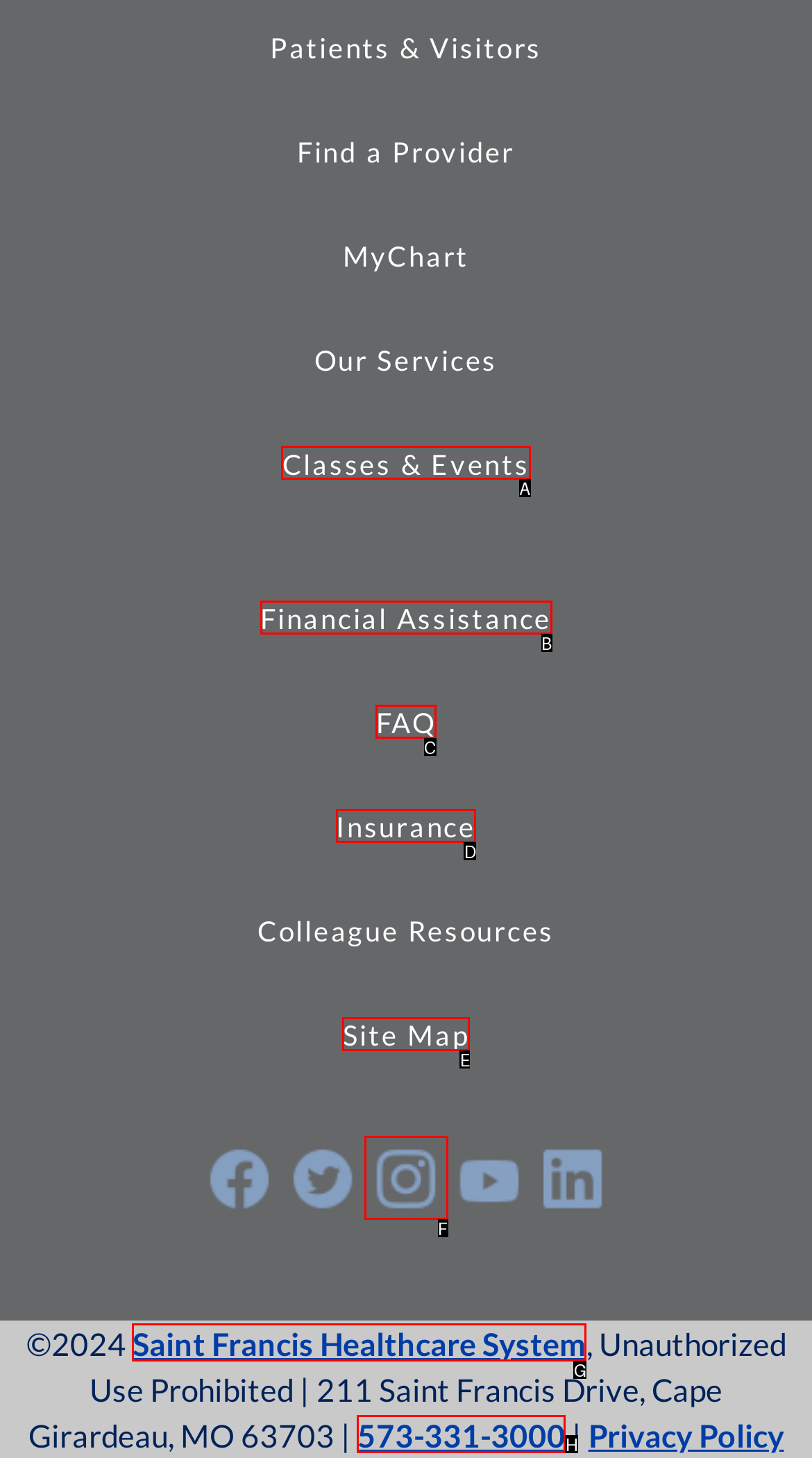For the given instruction: View Classes & Events, determine which boxed UI element should be clicked. Answer with the letter of the corresponding option directly.

A